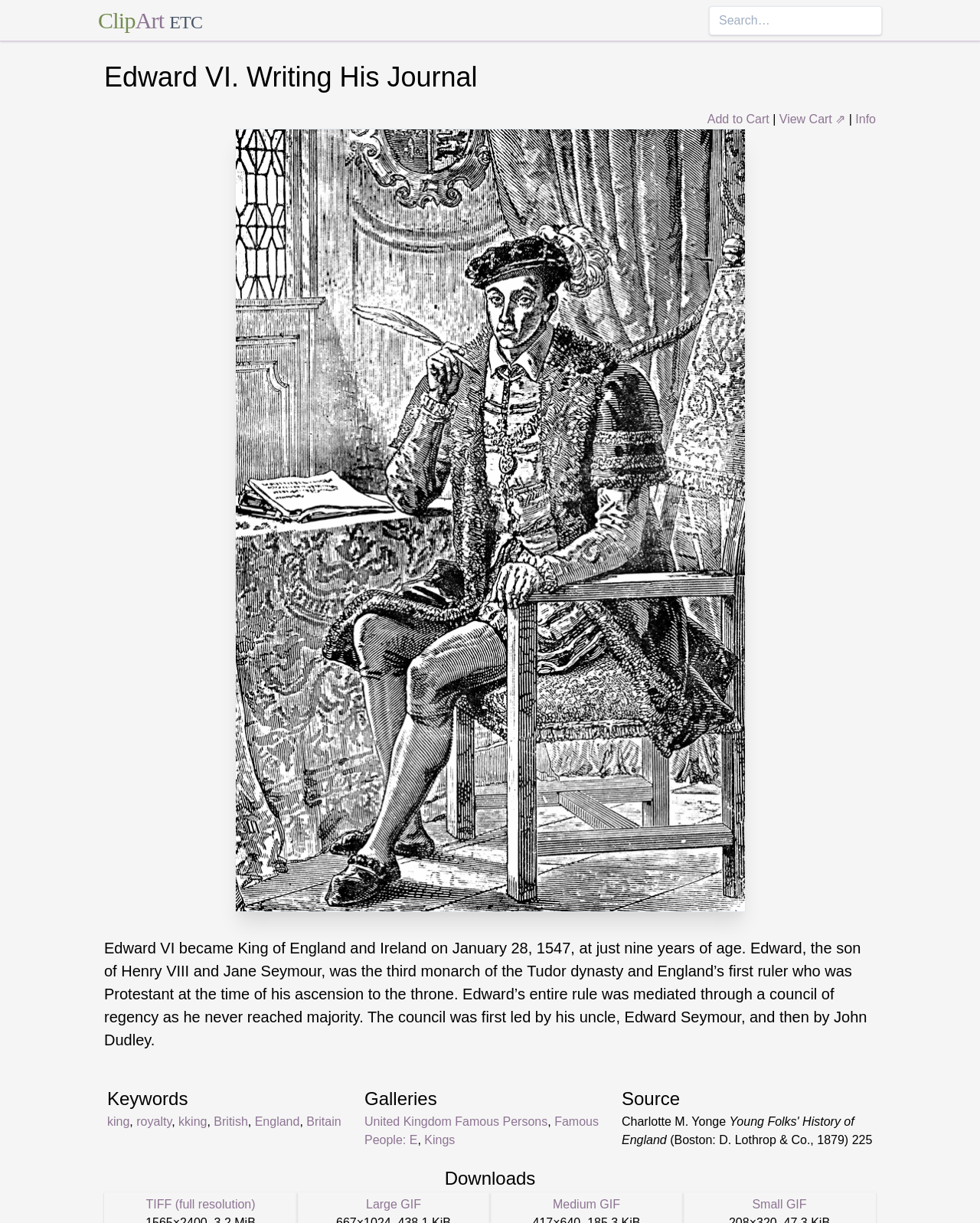Locate the bounding box coordinates of the clickable region to complete the following instruction: "Get information."

[0.873, 0.092, 0.894, 0.103]